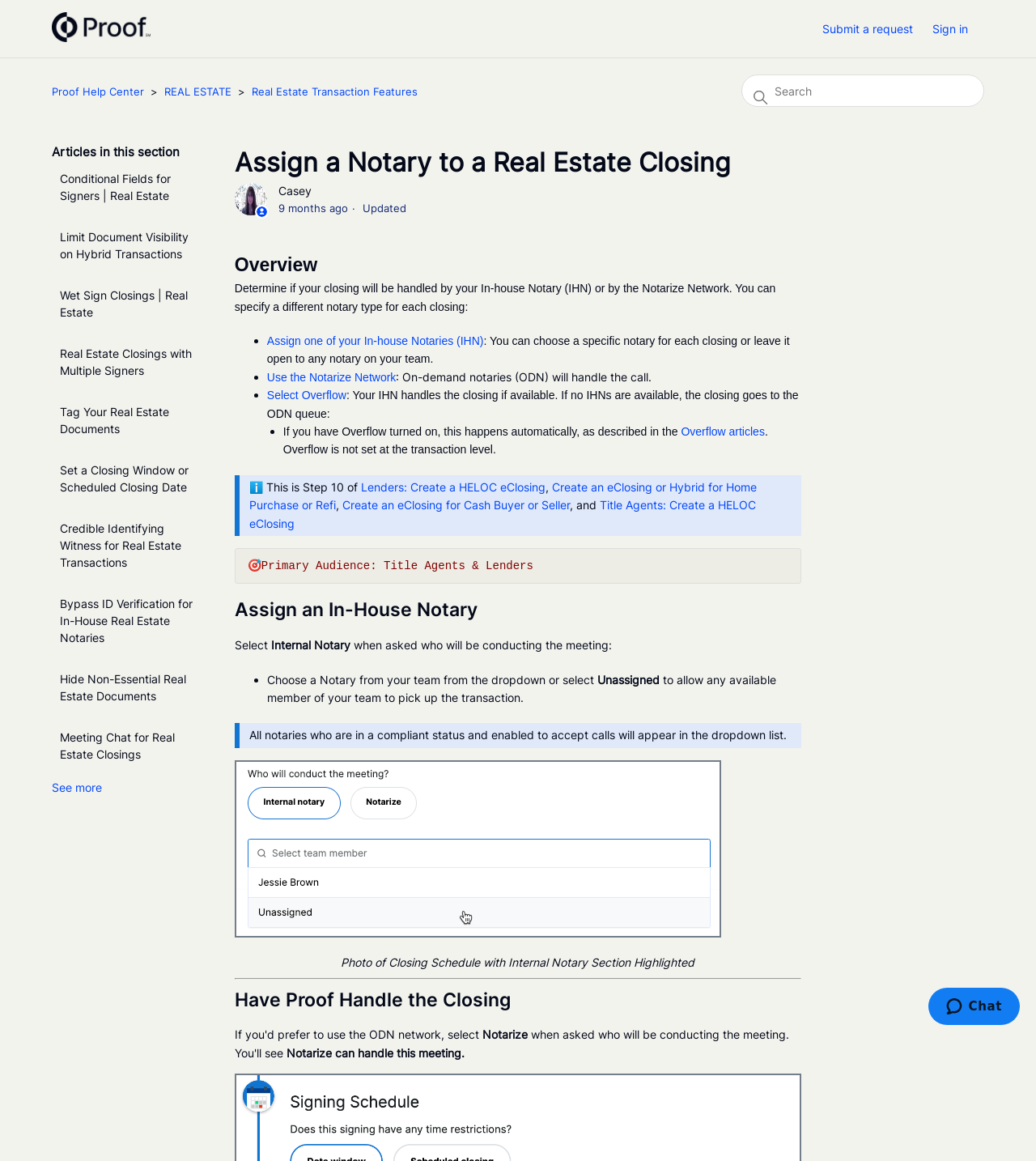Identify the bounding box coordinates of the region that should be clicked to execute the following instruction: "Submit a request".

[0.794, 0.017, 0.897, 0.032]